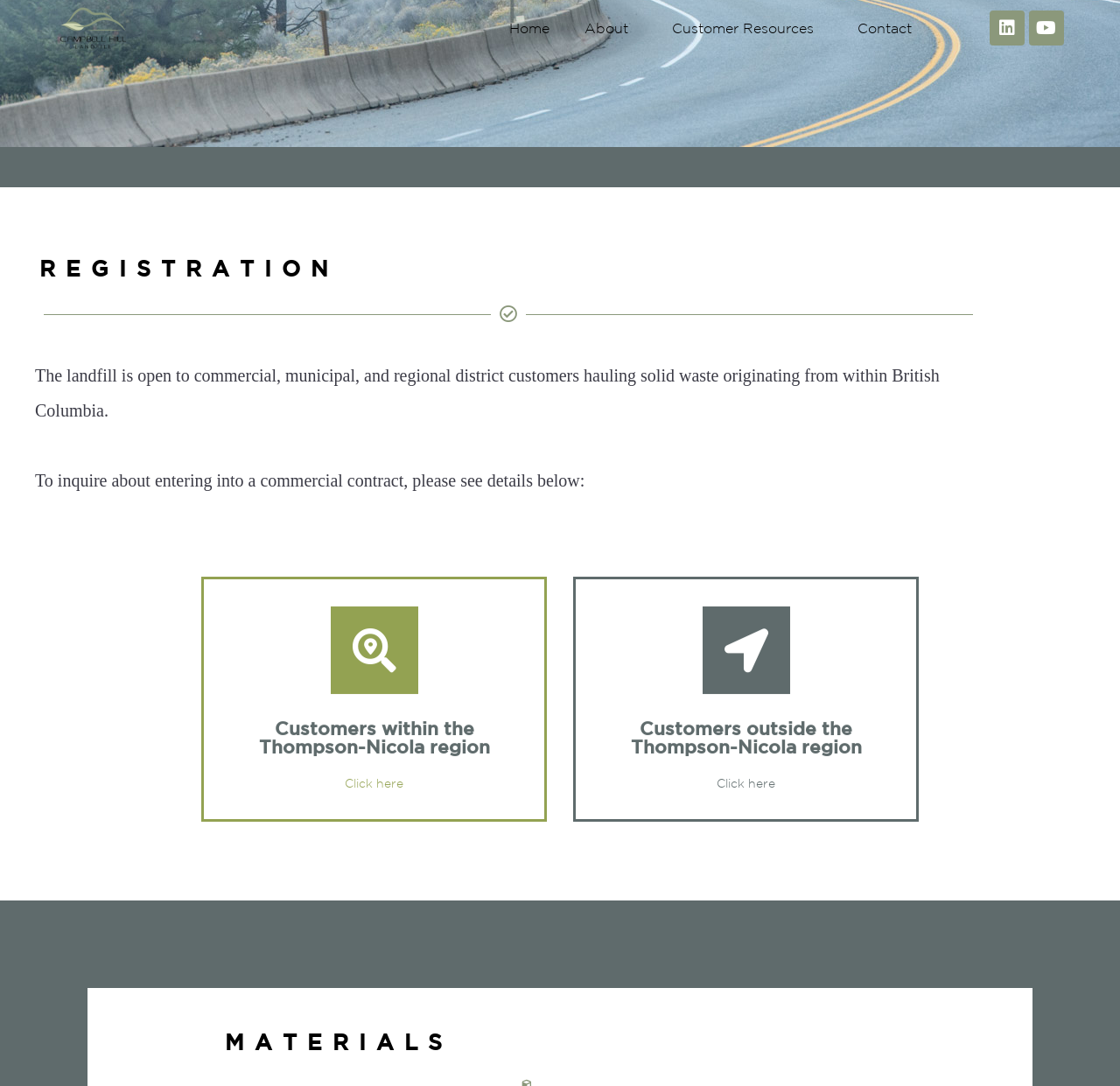Locate the UI element described by Customer Resources in the provided webpage screenshot. Return the bounding box coordinates in the format (top-left x, top-left y, bottom-right x, bottom-right y), ensuring all values are between 0 and 1.

[0.584, 0.007, 0.75, 0.044]